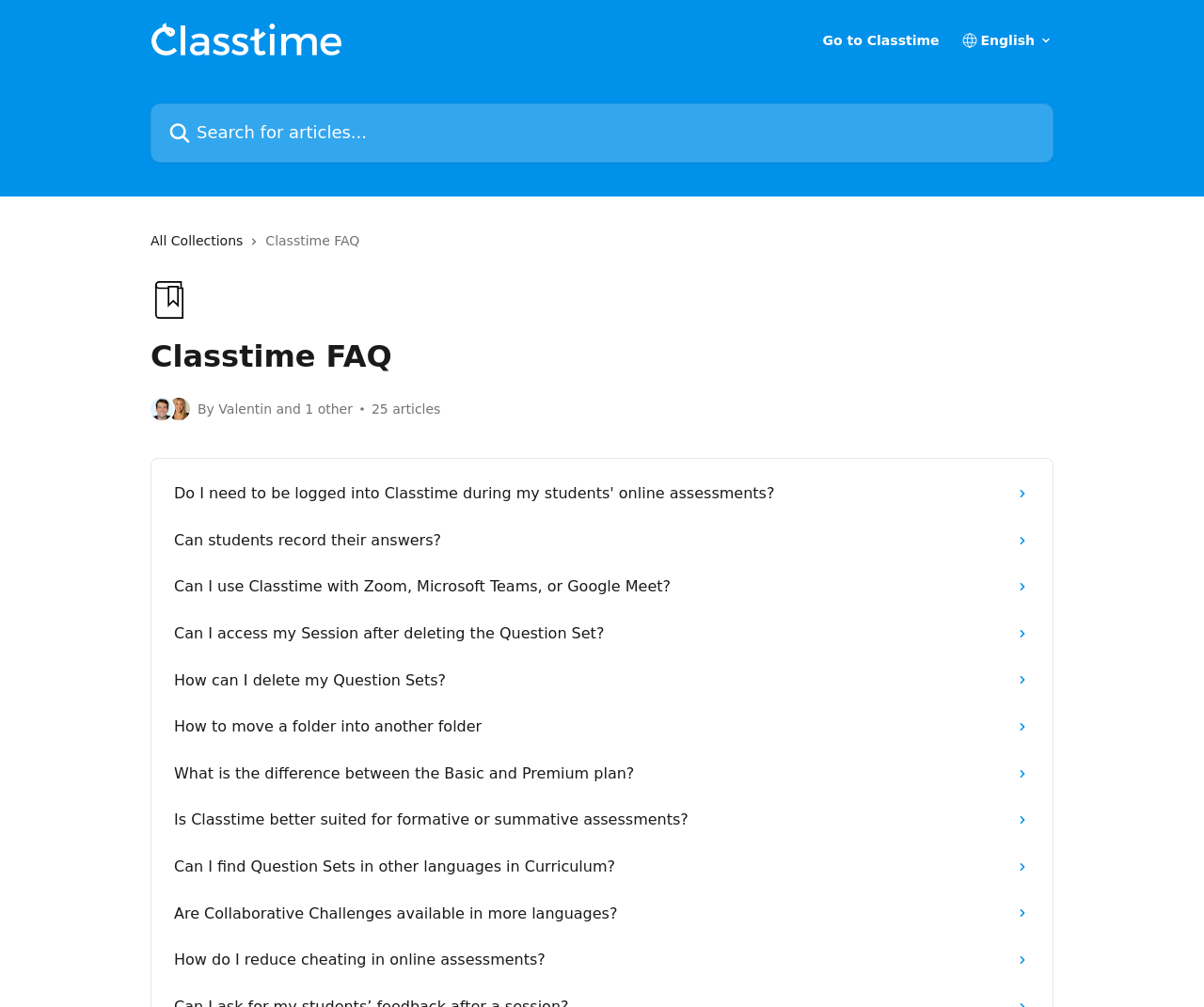Highlight the bounding box coordinates of the element you need to click to perform the following instruction: "Go to Classtime."

[0.683, 0.034, 0.78, 0.047]